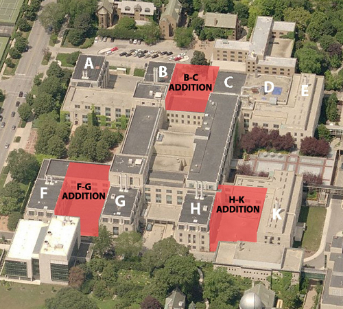Present an elaborate depiction of the scene captured in the image.

The image showcases an aerial view of a multi-building campus layout, prominently featuring designated areas labeled with letters representing various sections. Key additions to the structures are highlighted in red, specifically: 

- **A**: Unlabeled
- **B**: Addition B-C
- **C**: Unlabeled
- **D**: Unlabeled
- **E**: Unlabeled
- **F**: Addition F-G
- **G**: Unlabeled
- **H**: Addition H-K
- **K**: Unlabeled

This visualization highlights the ongoing architectural enhancements made by Flad Architects, focusing on maximizing space utilization within the existing framework of the campus. The additions signify strategic expansions aimed at fostering a collaborative and functional environment for research and education. This layout reflects a commitment to evolving campus needs, especially in land-constrained situations, showcasing the thoughtful integration of new structures with the already established buildings.